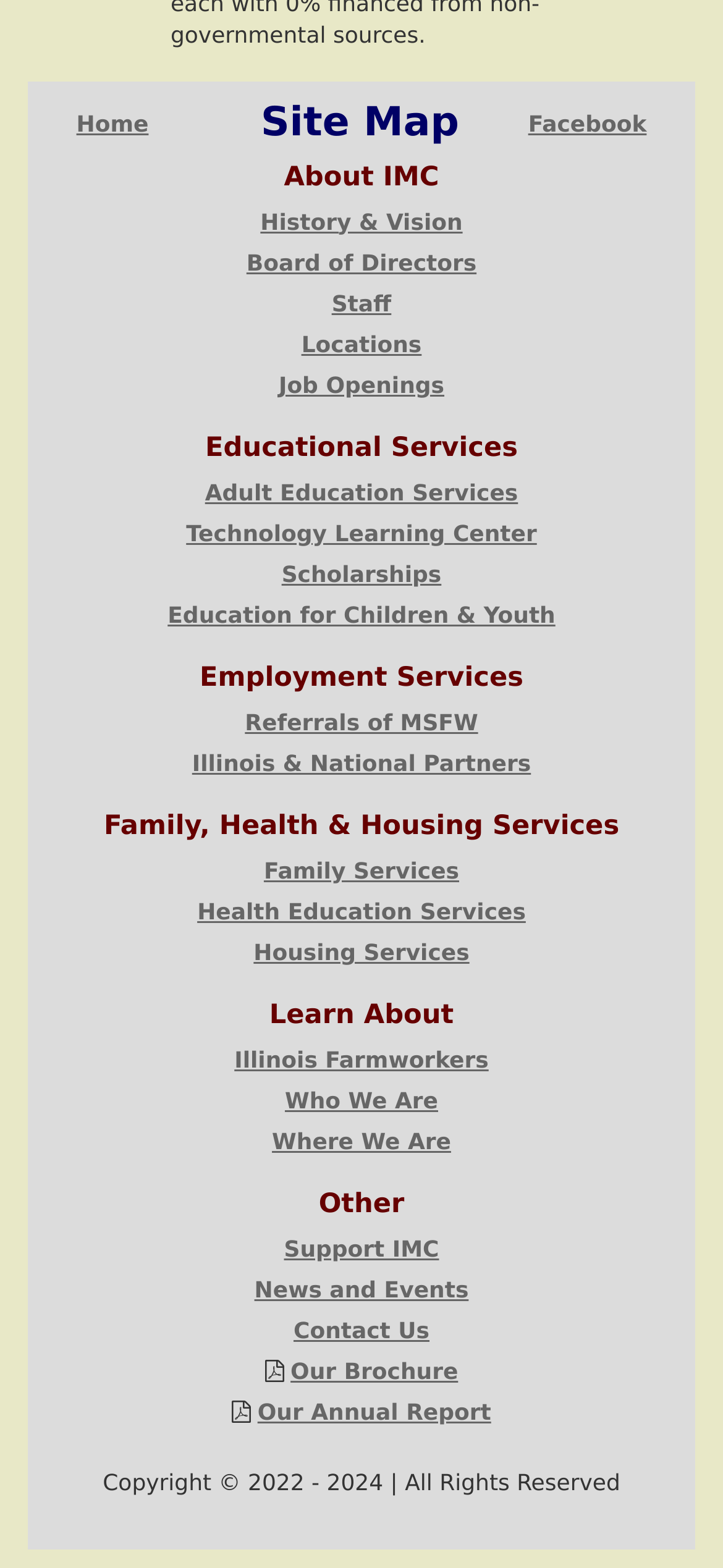What is the copyright year range?
Please answer the question as detailed as possible.

I examined the footer section of the webpage and found the copyright information, which specifies the year range as 2022-2024, indicating that the organization holds the copyright for the specified period.